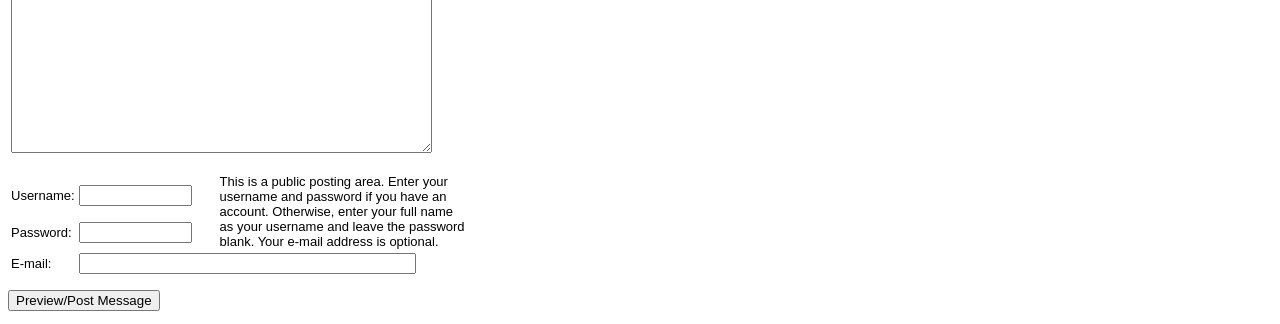Please answer the following query using a single word or phrase: 
How many text boxes are there in this form?

3